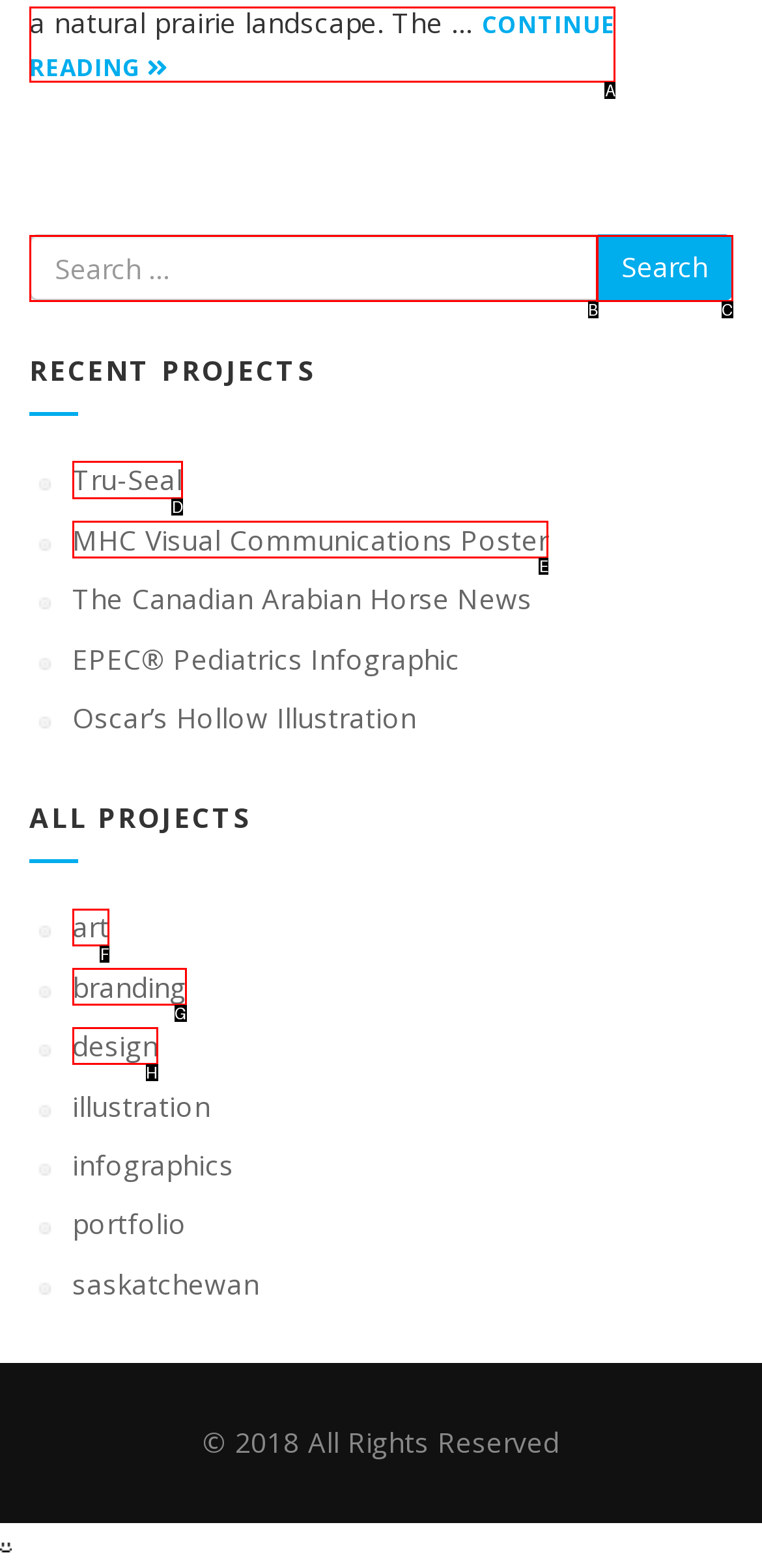Choose the HTML element that should be clicked to achieve this task: view Tru-Seal project
Respond with the letter of the correct choice.

D